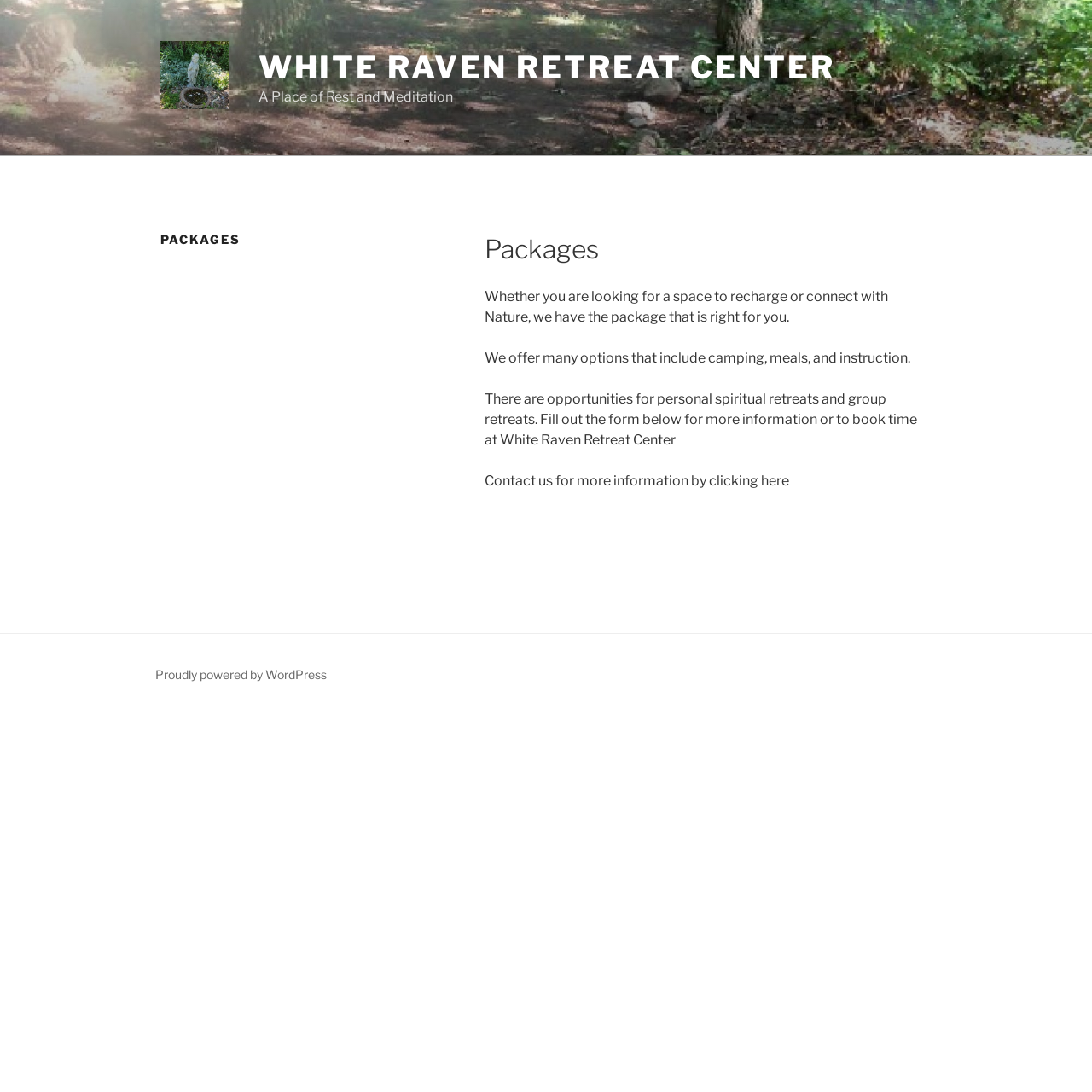Please answer the following query using a single word or phrase: 
What is the purpose of the retreat center?

Rest and meditation